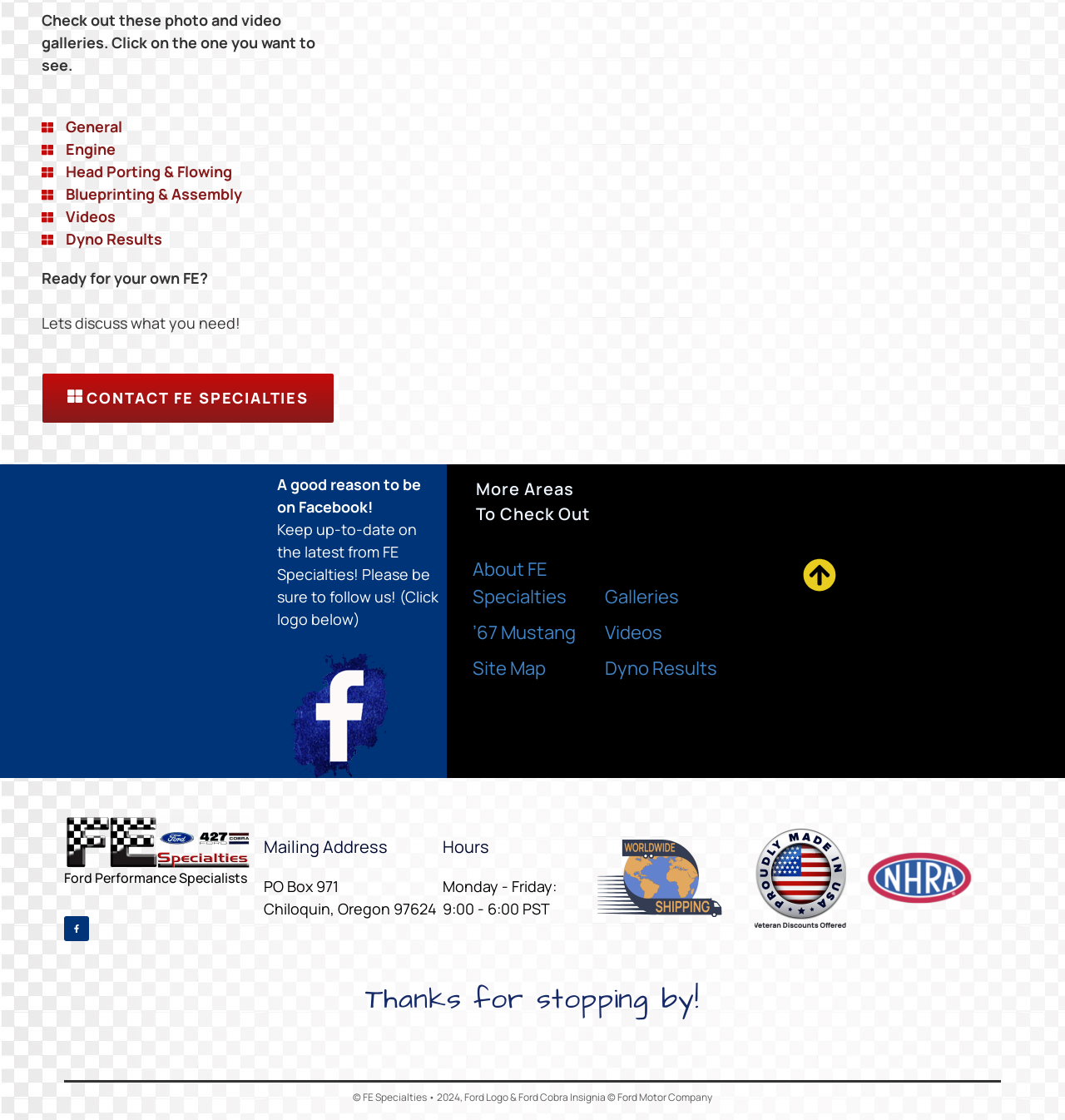What social media platform is FE Specialties encouraging users to follow?
Give a detailed explanation using the information visible in the image.

This answer can be obtained by looking at the text 'Keep up-to-date on the latest from FE Specialties! Please be sure to follow us! (Click logo below)' and the Facebook logo image below it, which suggests that FE Specialties is encouraging users to follow them on Facebook.